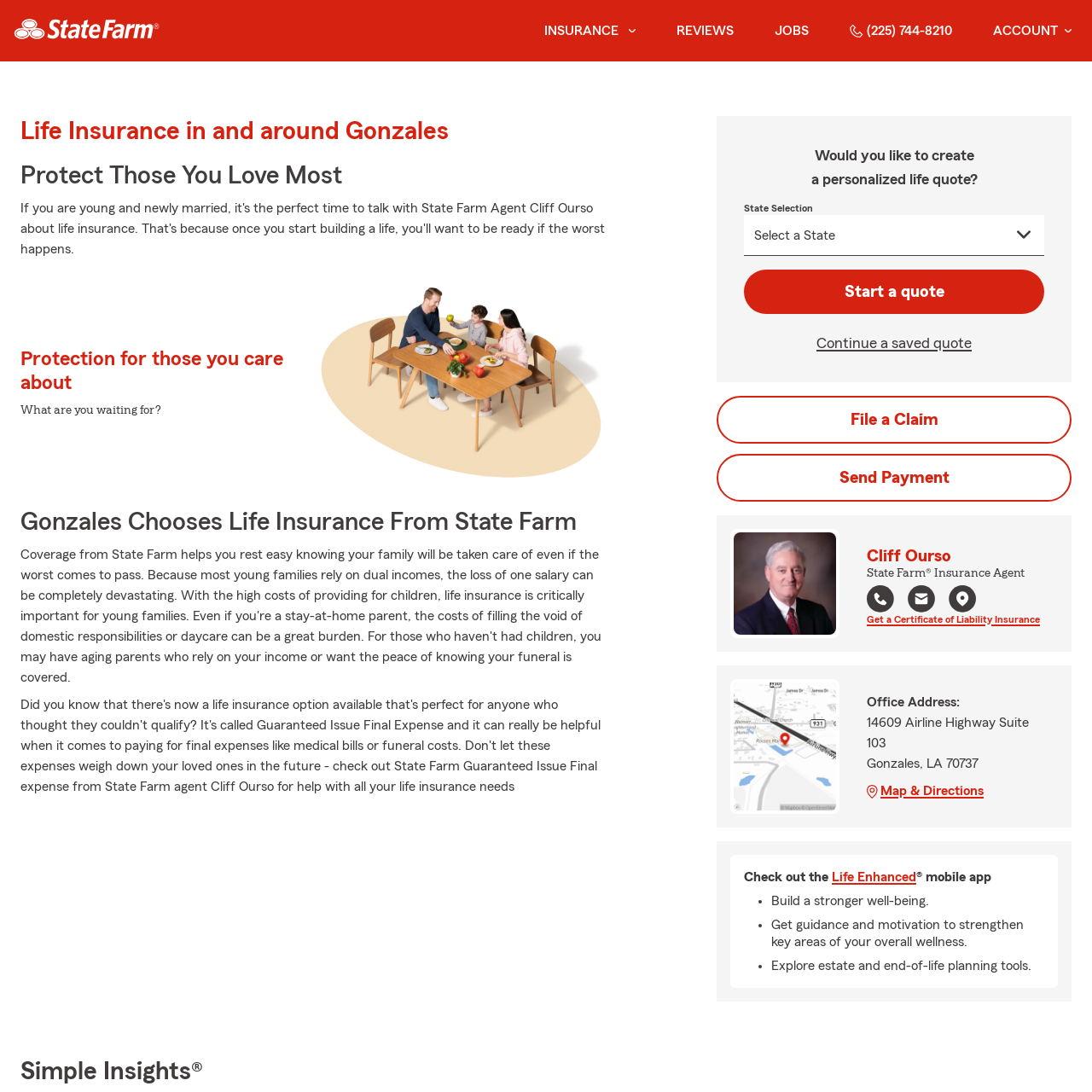Find the headline of the webpage and generate its text content.

Life Insurance in and around Gonzales